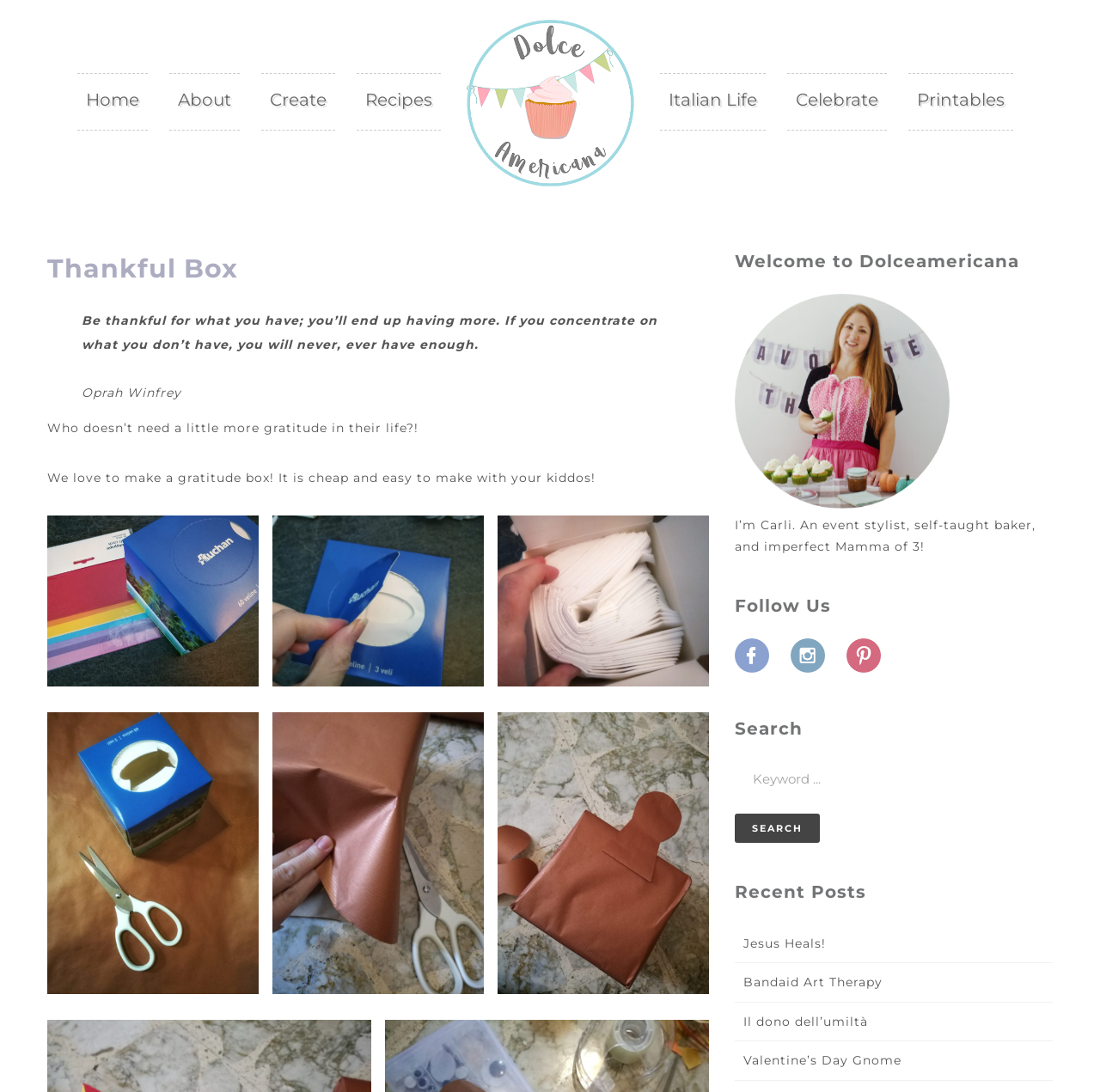Please find the bounding box for the UI element described by: "parent_node: Search for : value="Search"".

[0.668, 0.745, 0.745, 0.771]